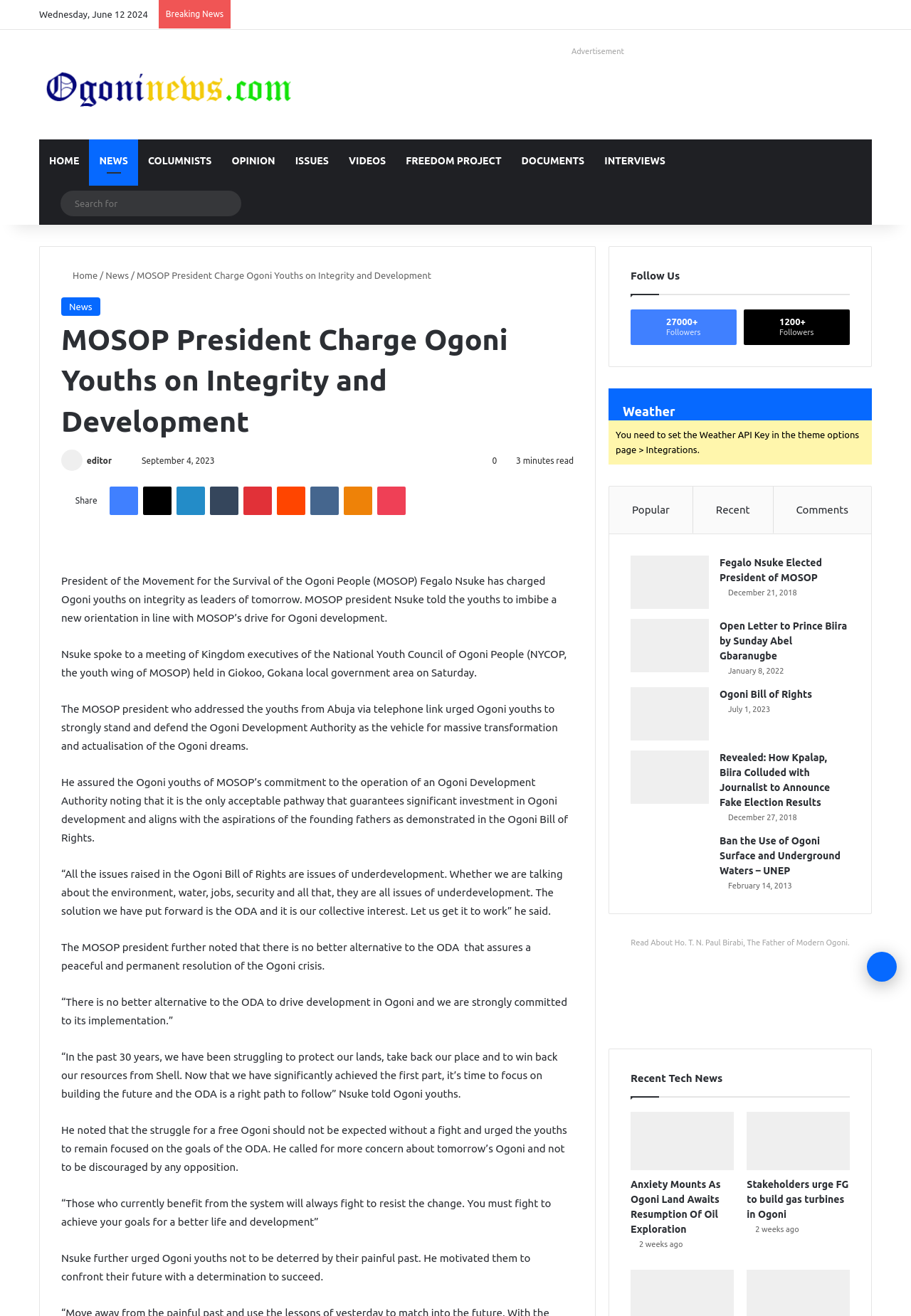What is the date of the article?
We need a detailed and exhaustive answer to the question. Please elaborate.

I found the date of the article by looking at the text 'September 4, 2023' which is located below the title of the article.